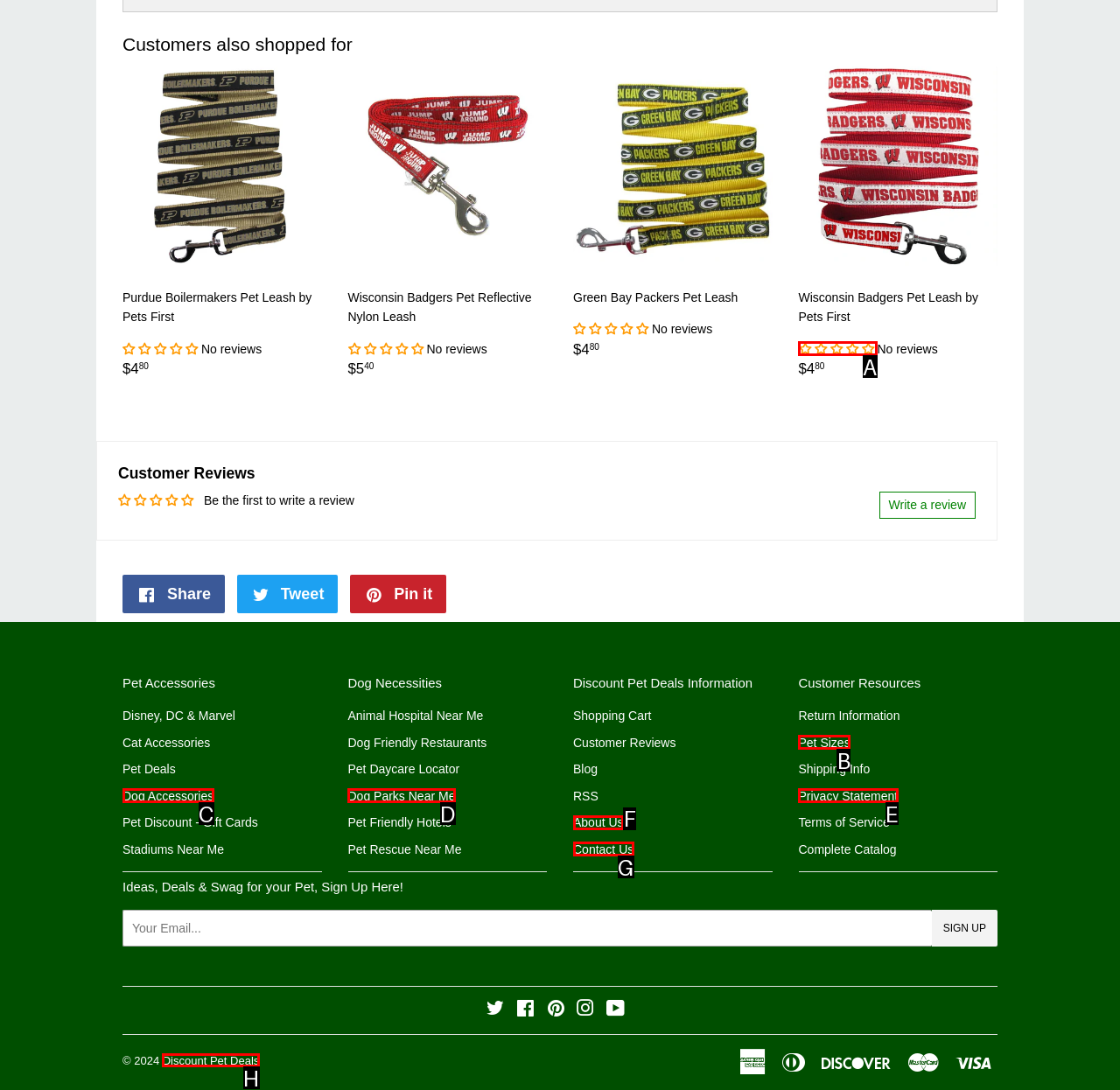Select the option that matches this description: Dog Parks Near Me
Answer by giving the letter of the chosen option.

D